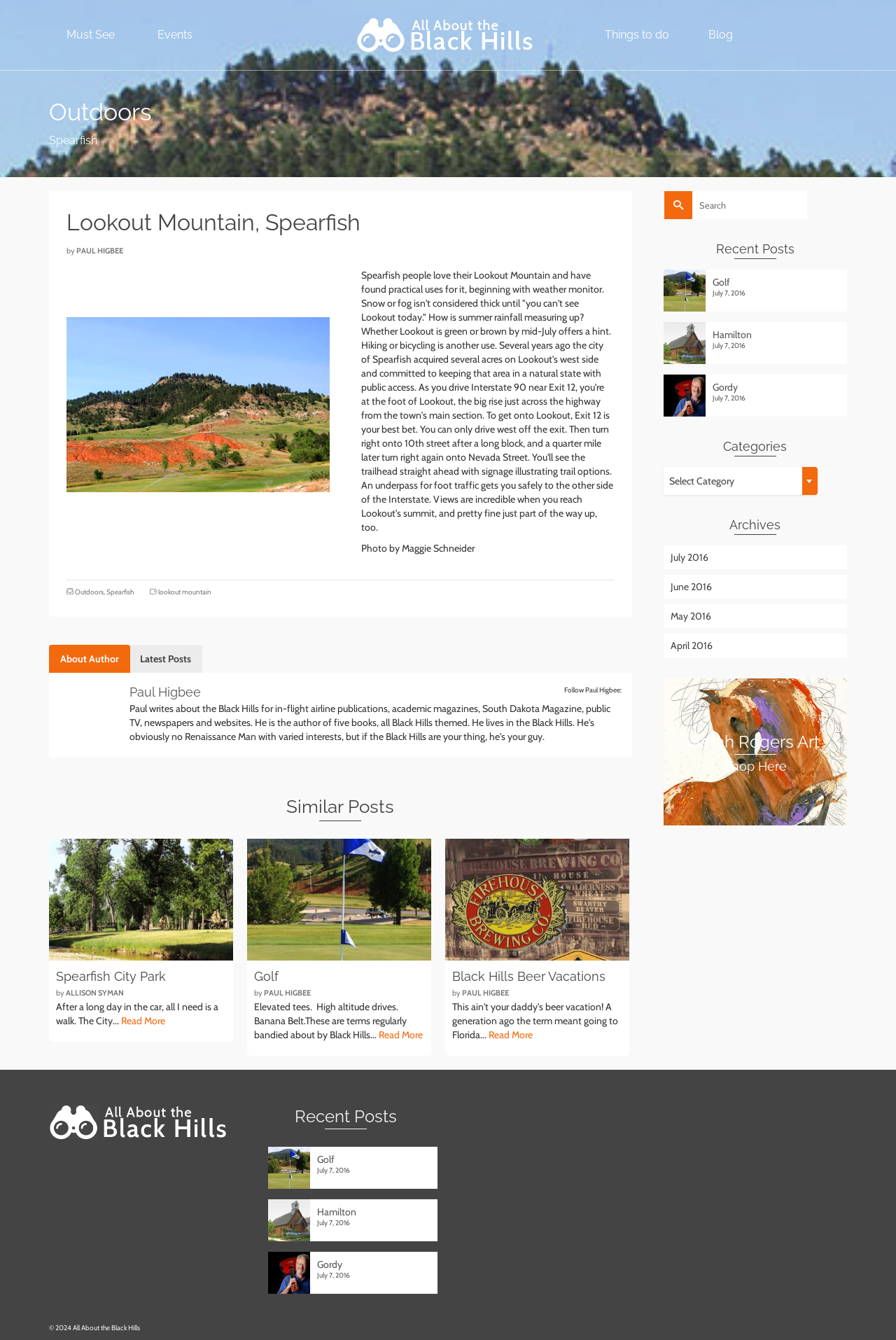What is the purpose of Lookout Mountain?
Please look at the screenshot and answer in one word or a short phrase.

Weather monitor